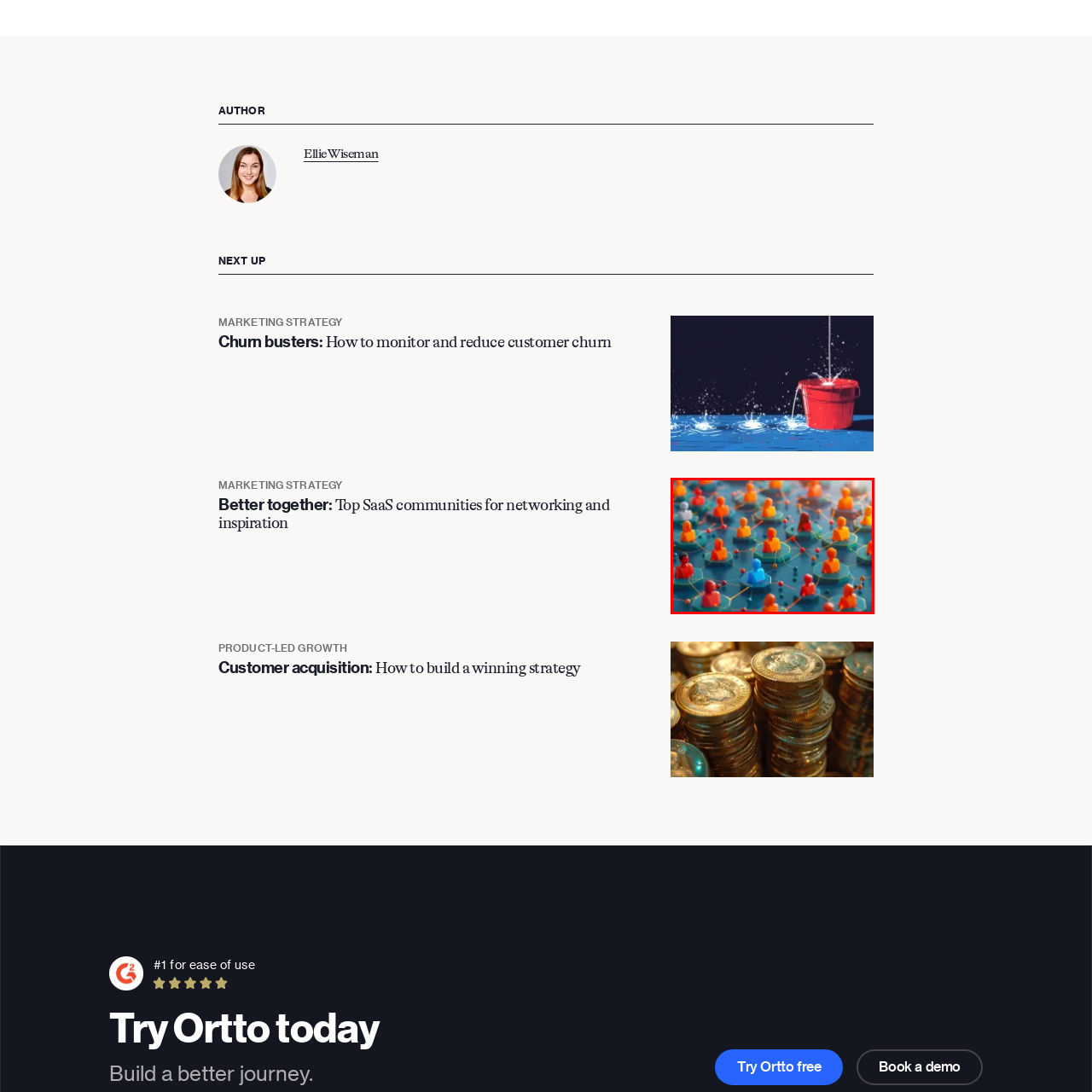What do the colorful lines in the image represent?
Review the image area surrounded by the red bounding box and give a detailed answer to the question.

According to the caption, the colorful lines connecting the figurines suggest interaction and engagement within a community, highlighting the importance of networking and inspiration in the modern digital landscape.